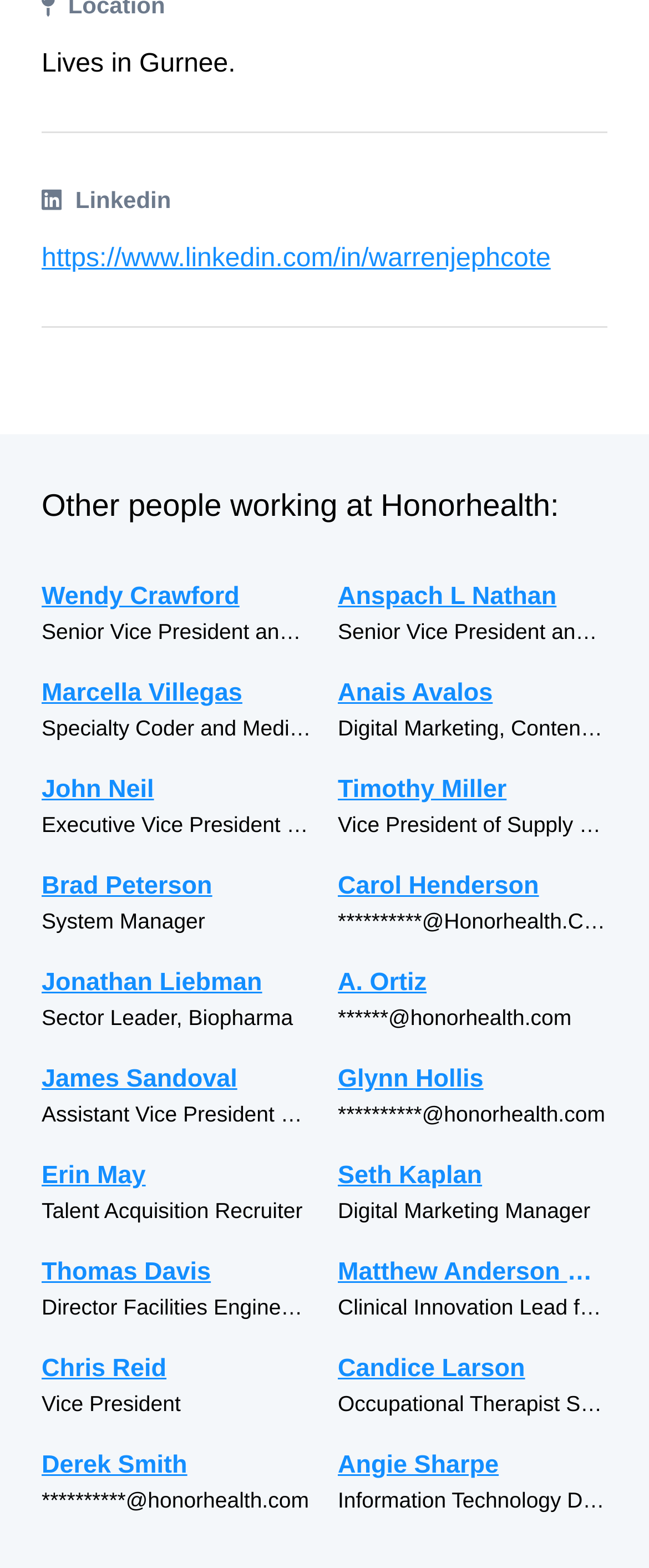Identify the bounding box coordinates for the UI element described by the following text: "Matthew Anderson Md Mba". Provide the coordinates as four float numbers between 0 and 1, in the format [left, top, right, bottom].

[0.521, 0.799, 0.936, 0.823]